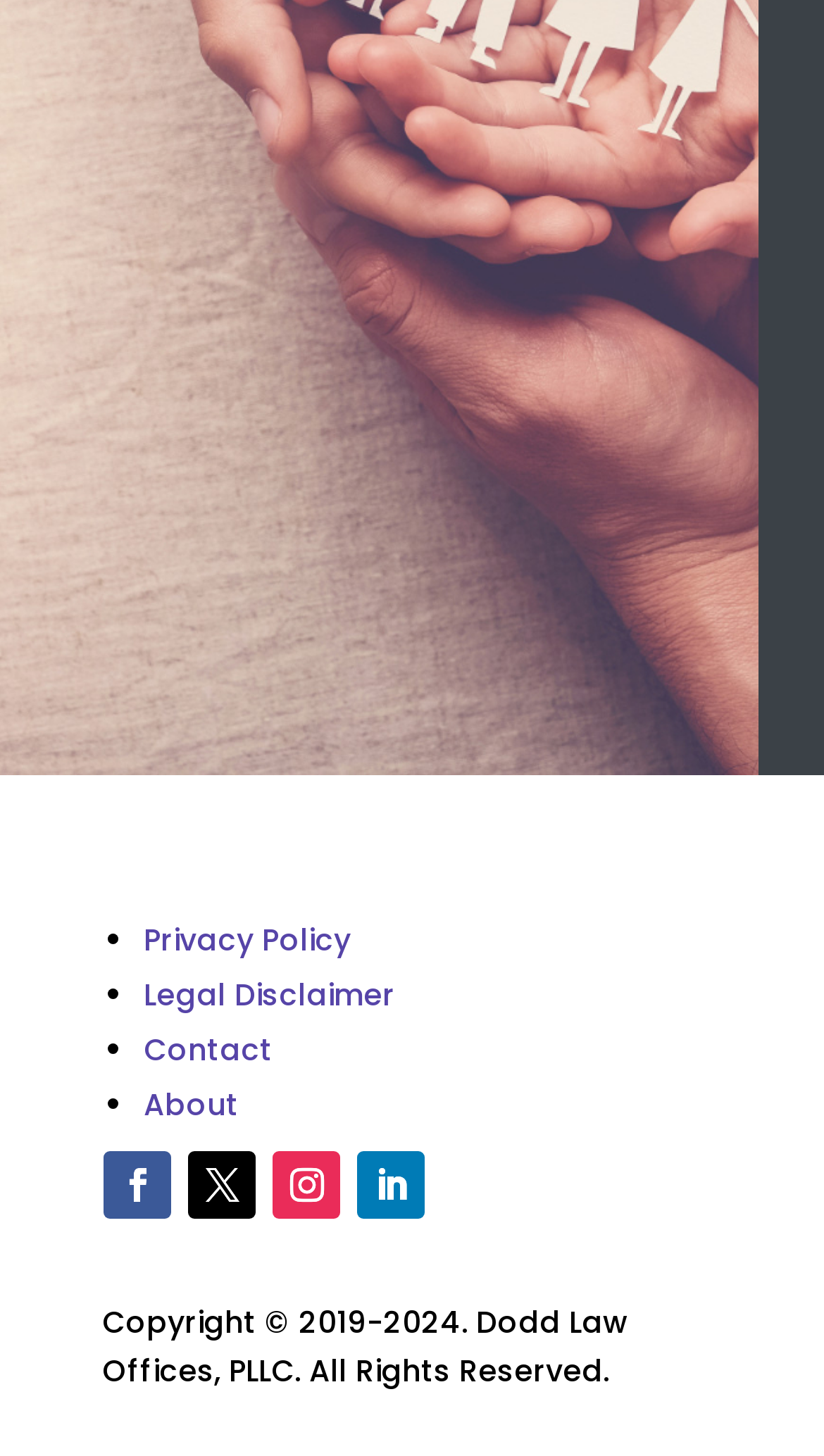Locate the bounding box coordinates of the clickable region to complete the following instruction: "Share on social media."

[0.127, 0.79, 0.209, 0.837]